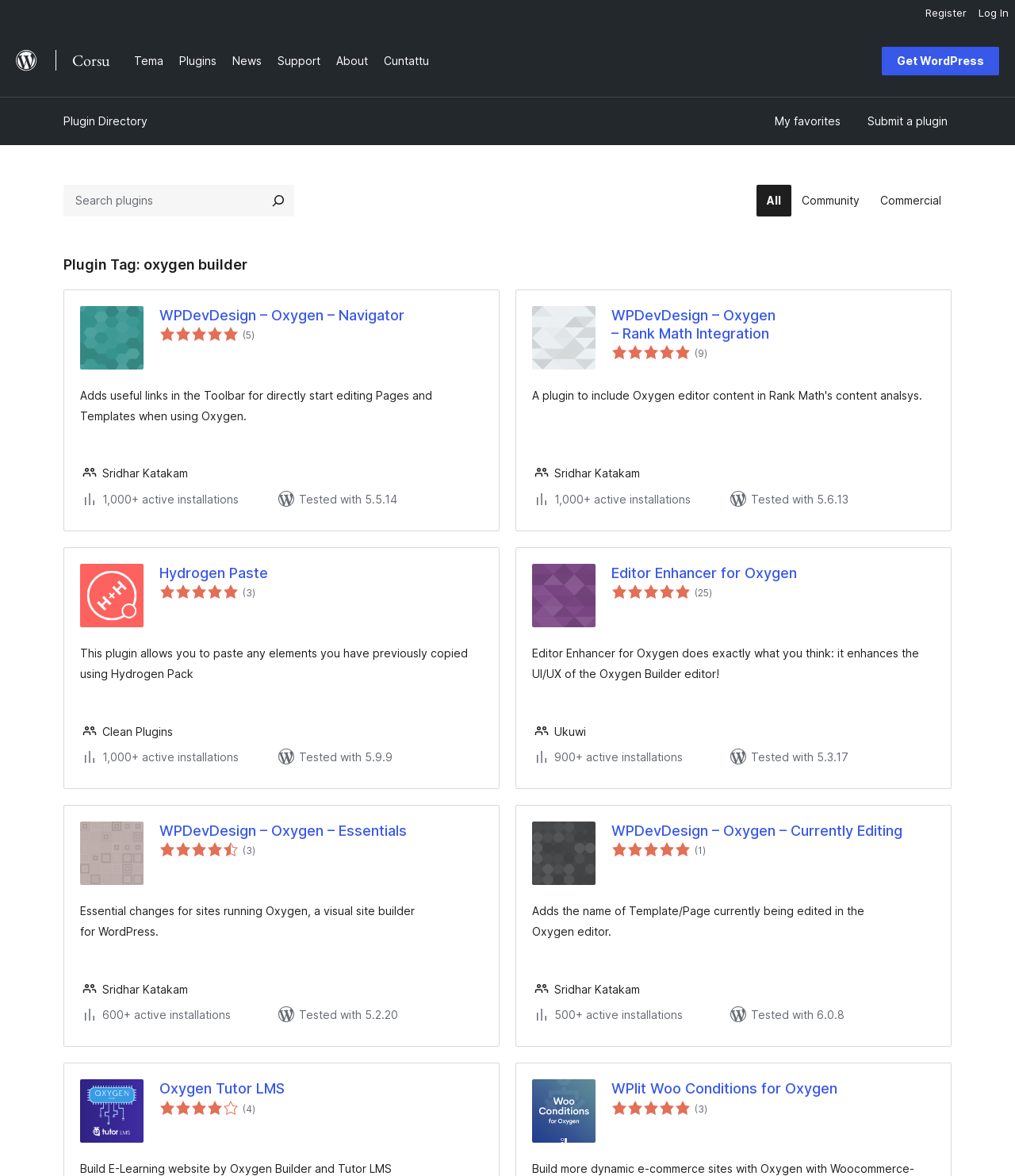For the element described, predict the bounding box coordinates as (top-left x, top-left y, bottom-right x, bottom-right y). All values should be between 0 and 1. Element description: Hydrogen Paste

[0.157, 0.479, 0.476, 0.495]